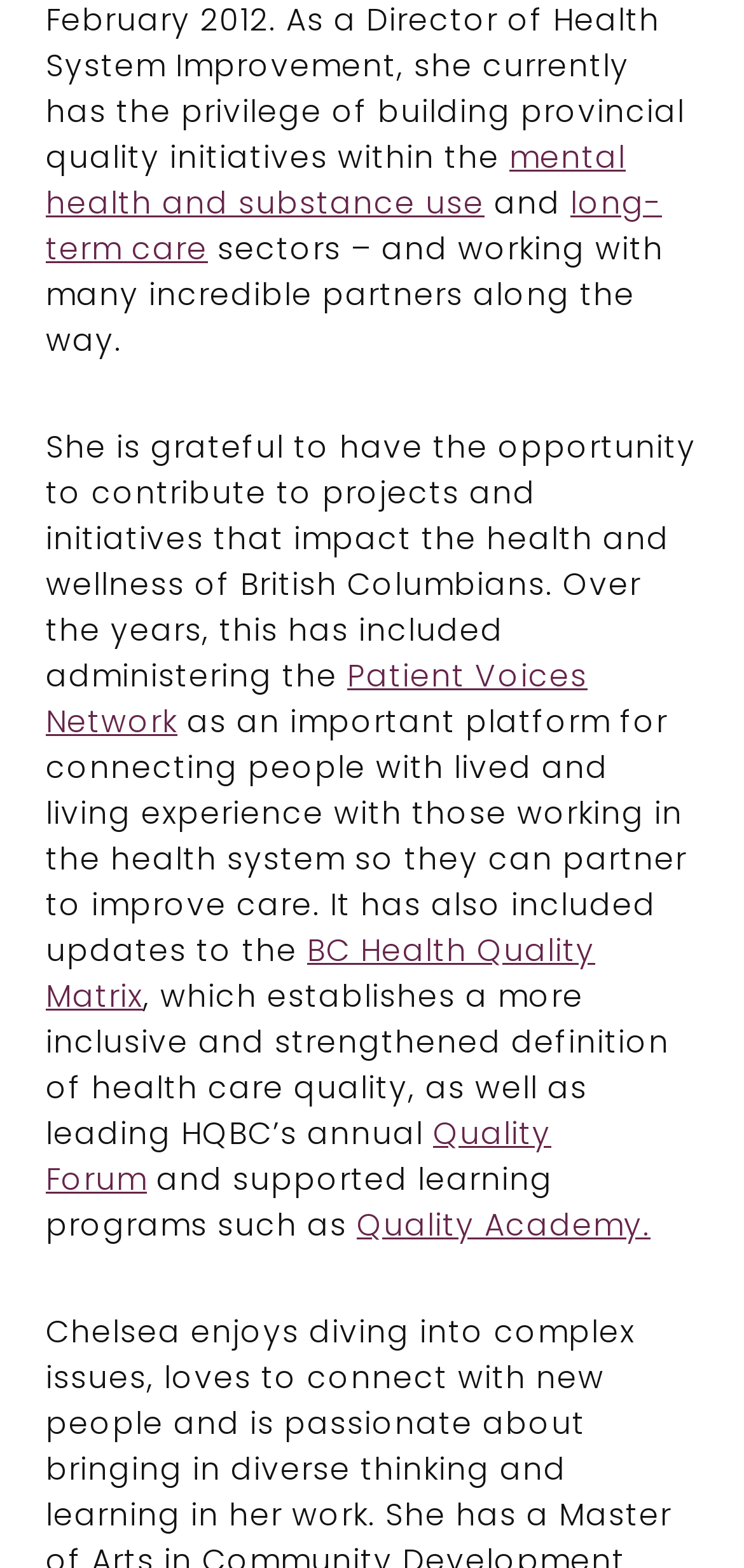What is the person's contribution to?
Offer a detailed and full explanation in response to the question.

Based on the text, the person is contributing to projects and initiatives that impact the health and wellness of British Columbians, which is evident from the mention of administering the Patient Voices Network and updates to the BC Health Quality Matrix.